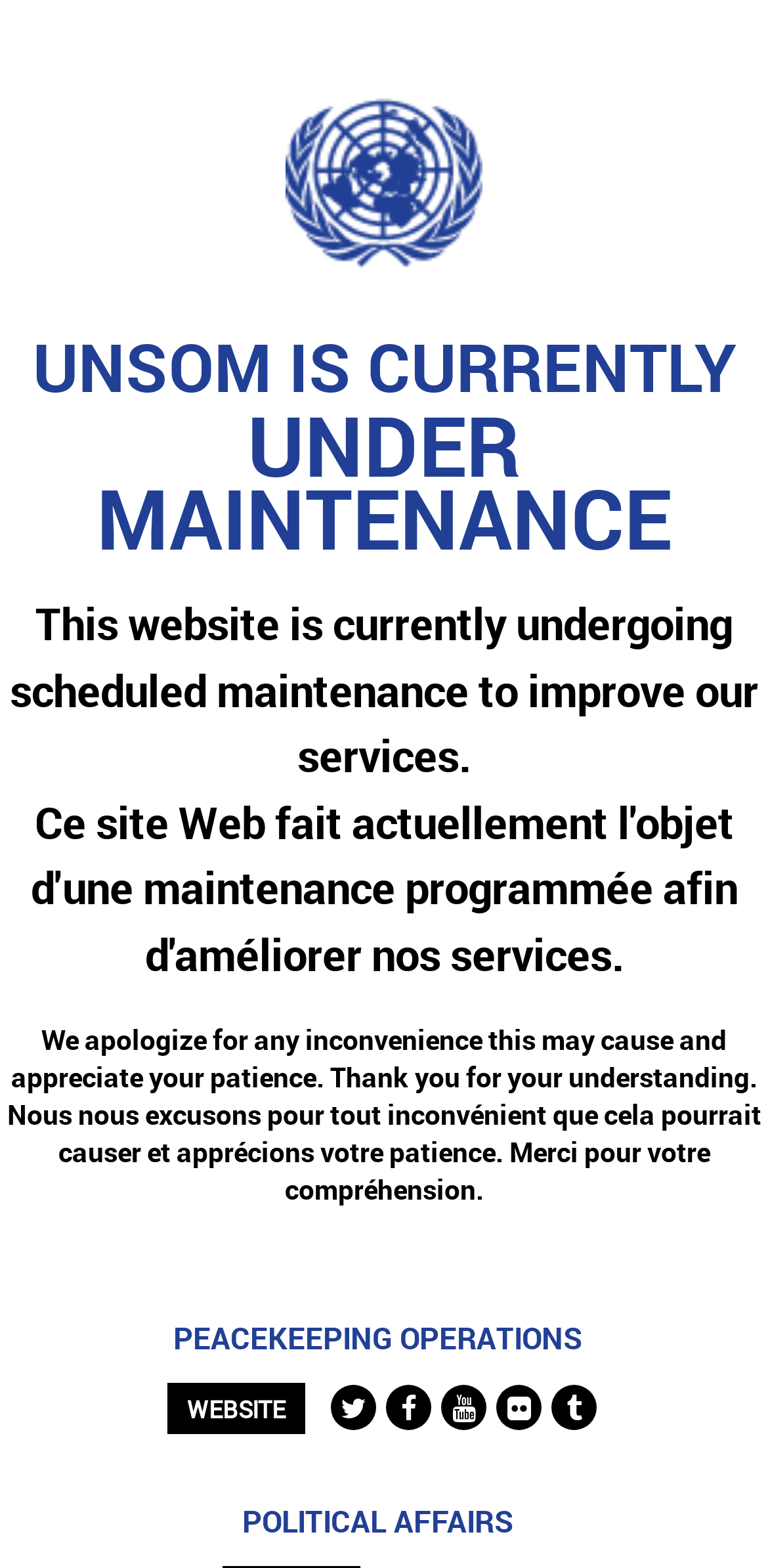Is the website currently available for use?
Look at the image and respond with a single word or a short phrase.

No